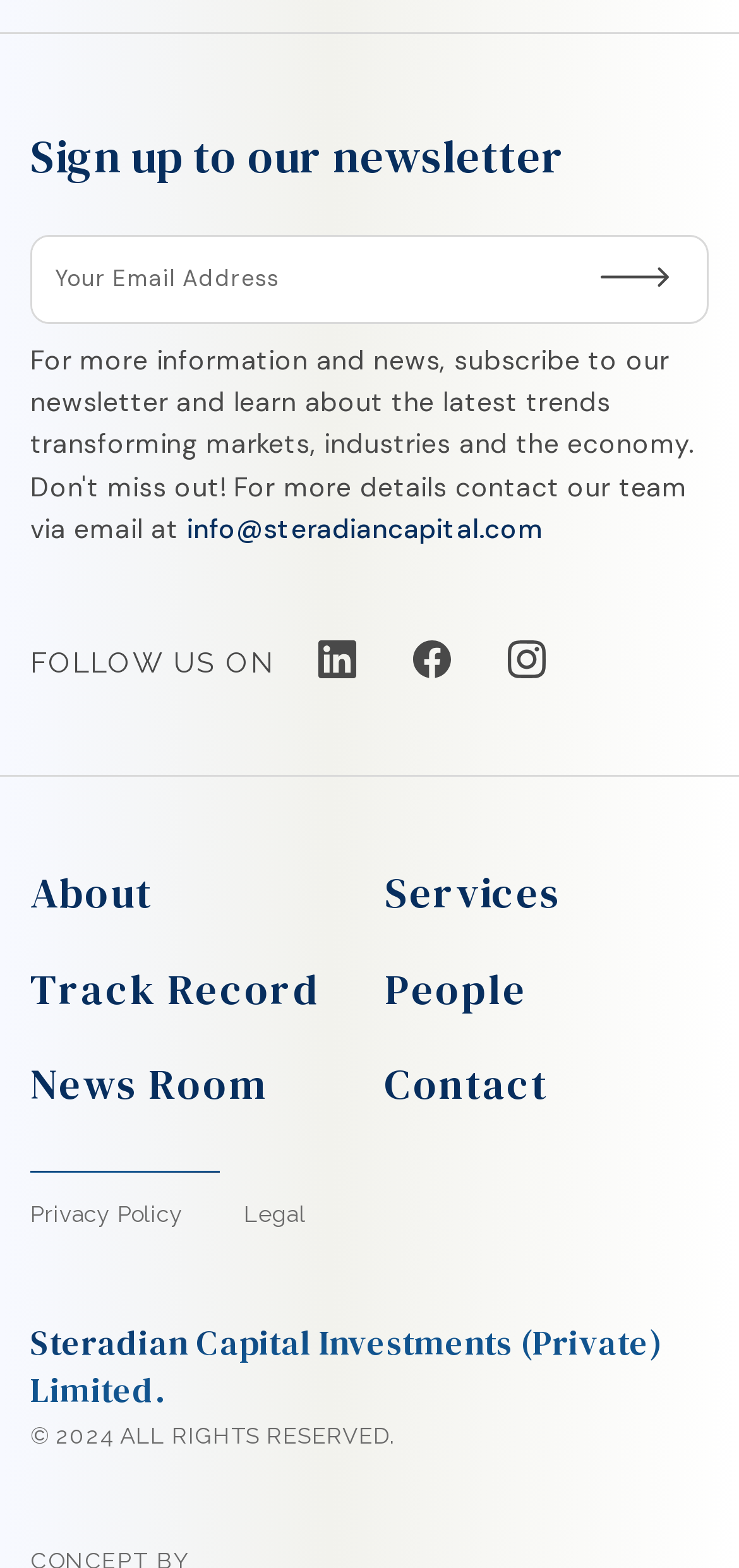Answer in one word or a short phrase: 
What is the email address to contact?

info@steradiancapital.com